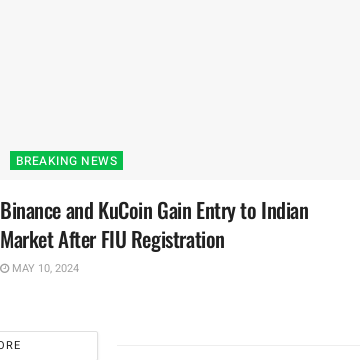Please answer the following question using a single word or phrase: 
Which crypto exchanges are mentioned in the headline?

Binance and KuCoin